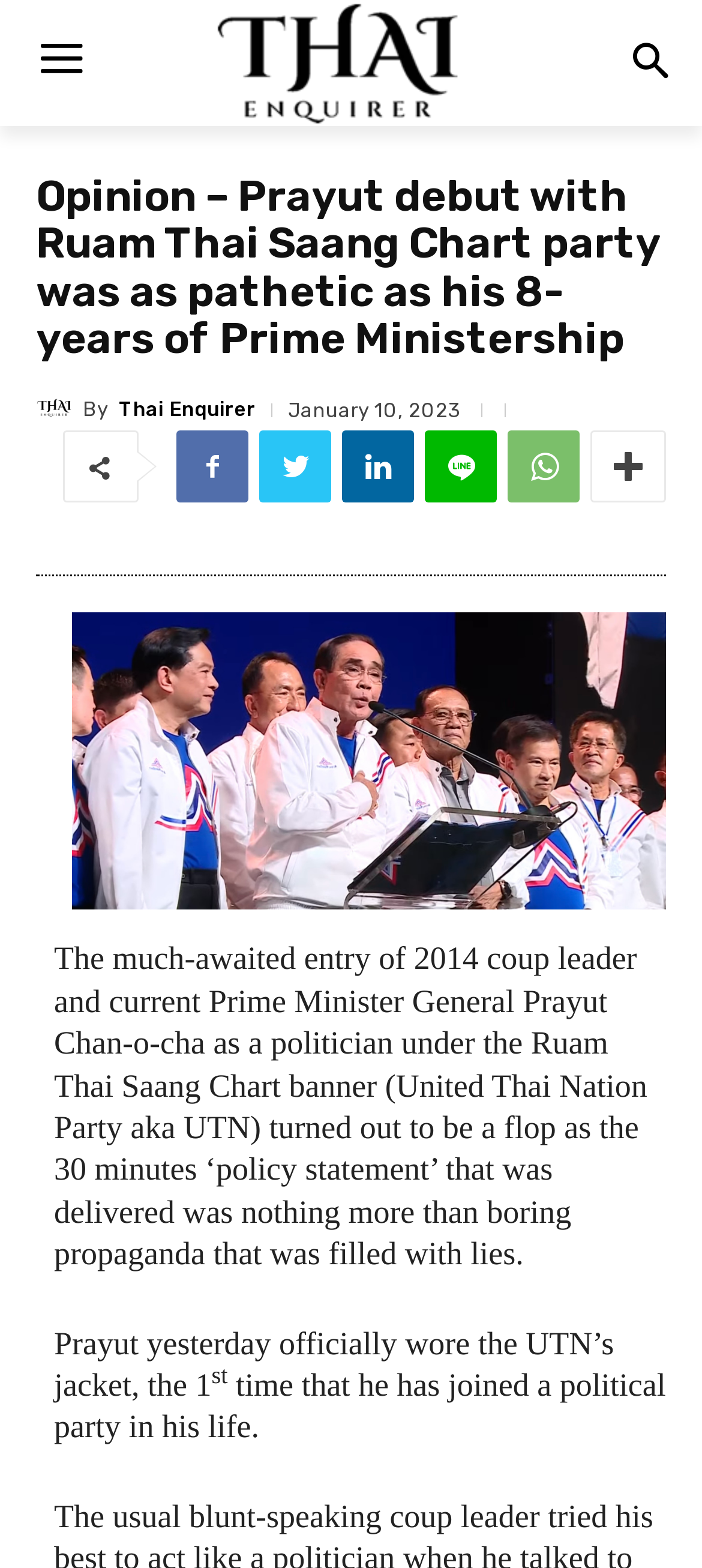Pinpoint the bounding box coordinates of the element that must be clicked to accomplish the following instruction: "Share on Facebook". The coordinates should be in the format of four float numbers between 0 and 1, i.e., [left, top, right, bottom].

[0.251, 0.275, 0.354, 0.321]